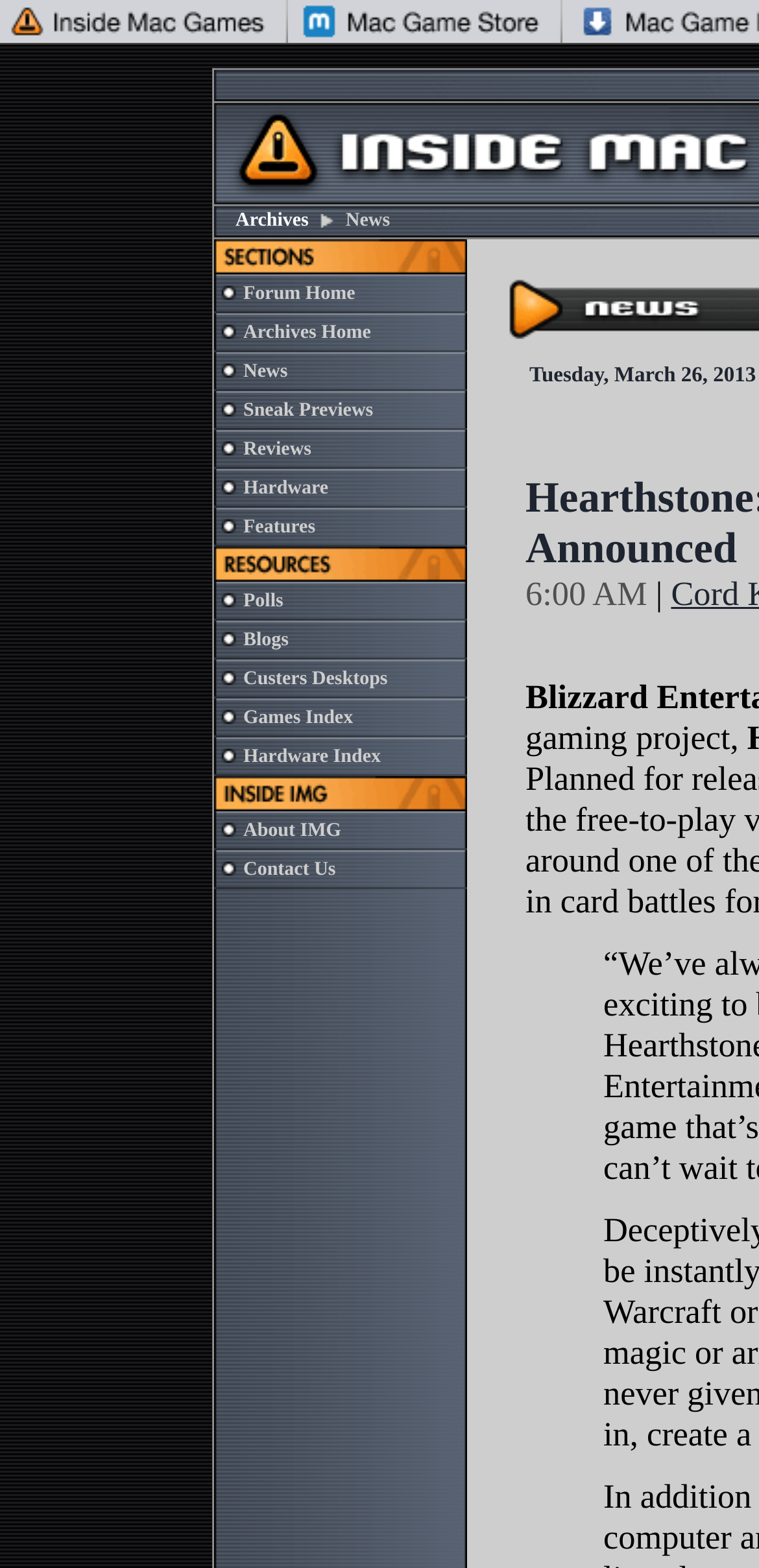Determine the bounding box coordinates of the target area to click to execute the following instruction: "View the Archives Home page."

[0.321, 0.205, 0.489, 0.219]